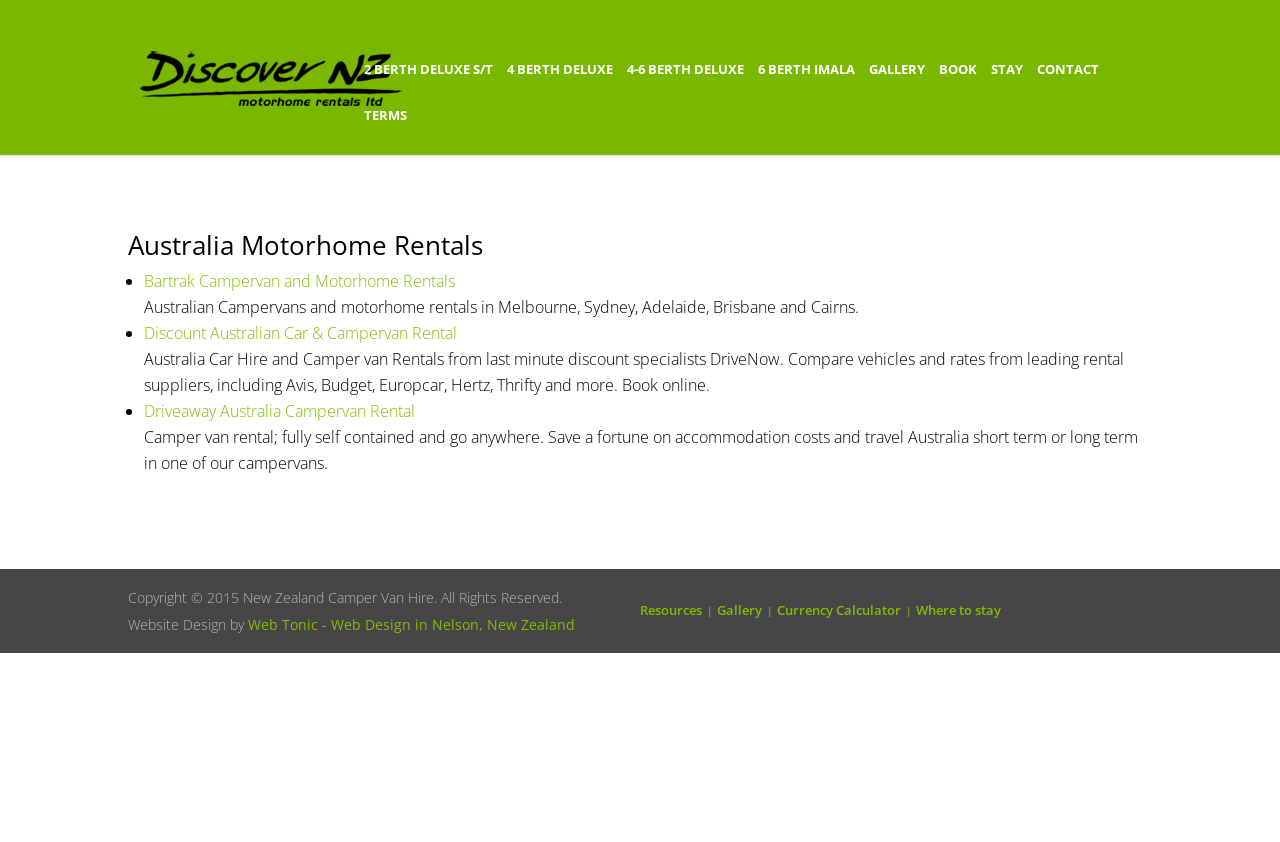Create a detailed narrative of the webpage’s visual and textual elements.

The webpage is about Australia Motorhome Rentals and Discover New Zealand Motorhome RV Campervan Rentals. At the top, there is a logo with the text "Discover New Zealand Motorhome RV Campervan Rentals" and an image with the same description. Below the logo, there are several links to different types of motorhomes, including "2 BERTH DELUXE S/T", "4 BERTH DELUXE", "4-6 BERTH DELUXE", "6 BERTH IMALA", "GALLERY", "BOOK", "STAY", and "CONTACT". These links are arranged horizontally across the page.

Further down, there is a search bar that spans almost the entire width of the page. Below the search bar, there is an article section that takes up most of the page. The article section has a heading "Australia Motorhome Rentals" and lists several options for campervan and motorhome rentals in Australia, including Bartrak Campervan and Motorhome Rentals, Discount Australian Car & Campervan Rental, and Driveaway Australia Campervan Rental. Each option has a brief description and a link to learn more.

At the bottom of the page, there is a section with copyright information, website design credits, and several links to resources, including a gallery, currency calculator, and information on where to stay.